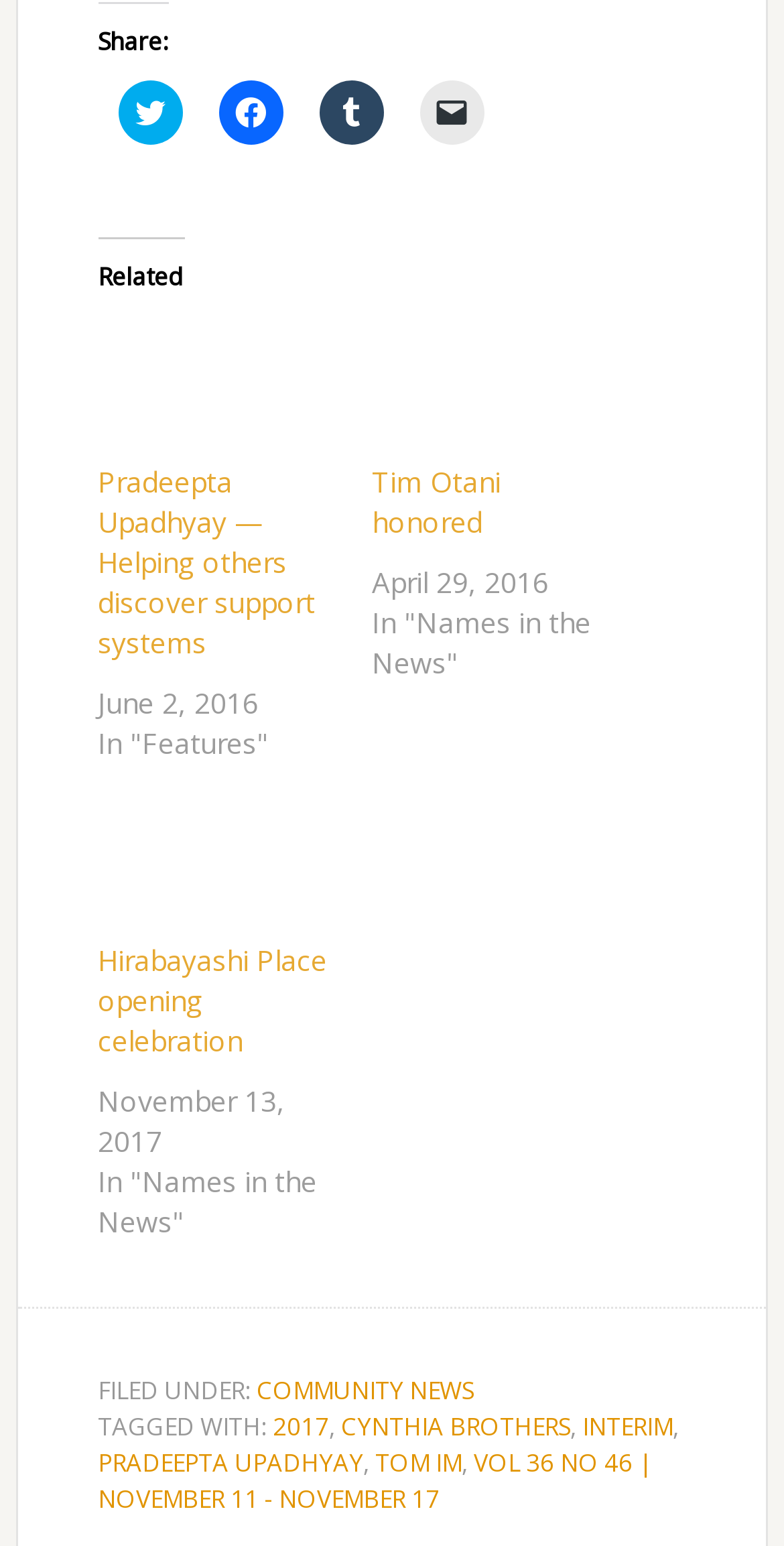What is the date of the article 'Hirabayashi Place opening celebration'?
Using the image, provide a concise answer in one word or a short phrase.

November 13, 2017